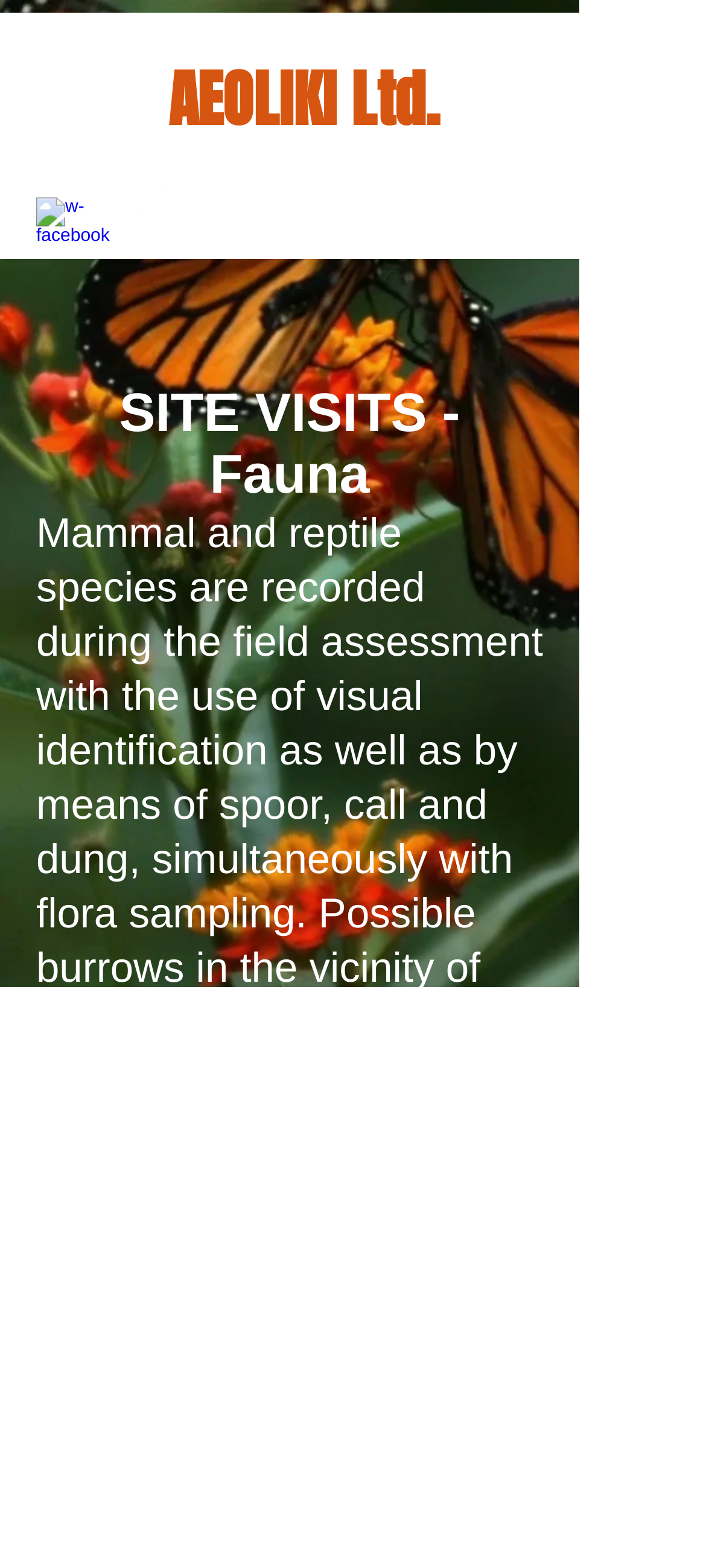What is the topic of the site visit?
Provide a well-explained and detailed answer to the question.

The topic of the site visit can be found in the StaticText element with the text 'SITE VISITS - Fauna', located at the top of the webpage. This element has a bounding box of [0.169, 0.245, 0.652, 0.323]. The text content of this element indicates that the topic of the site visit is Fauna.